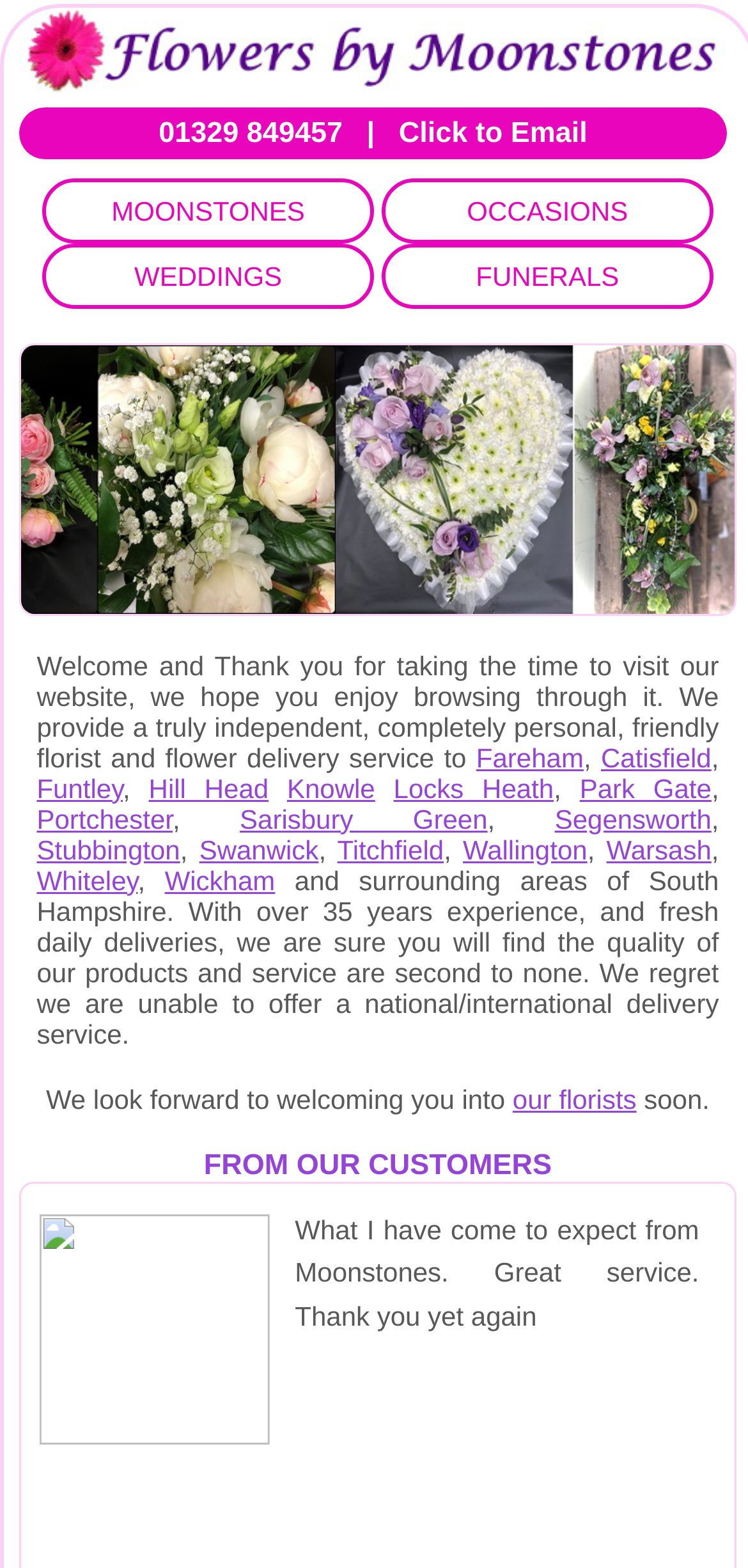Respond to the question below with a concise word or phrase:
What is the experience of the florist in years?

over 35 years